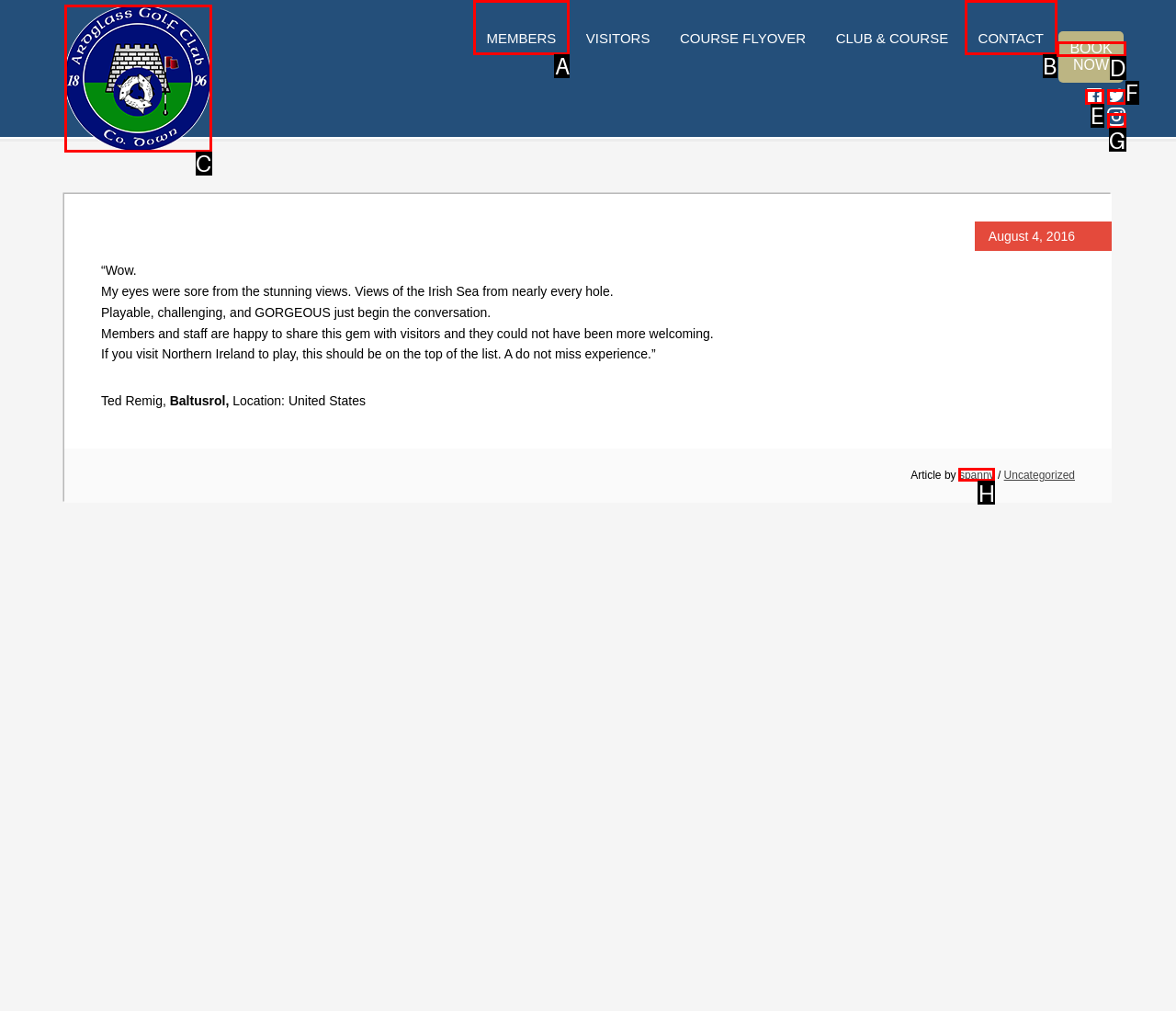Identify the correct letter of the UI element to click for this task: Click the 'MEMBERS' link
Respond with the letter from the listed options.

A